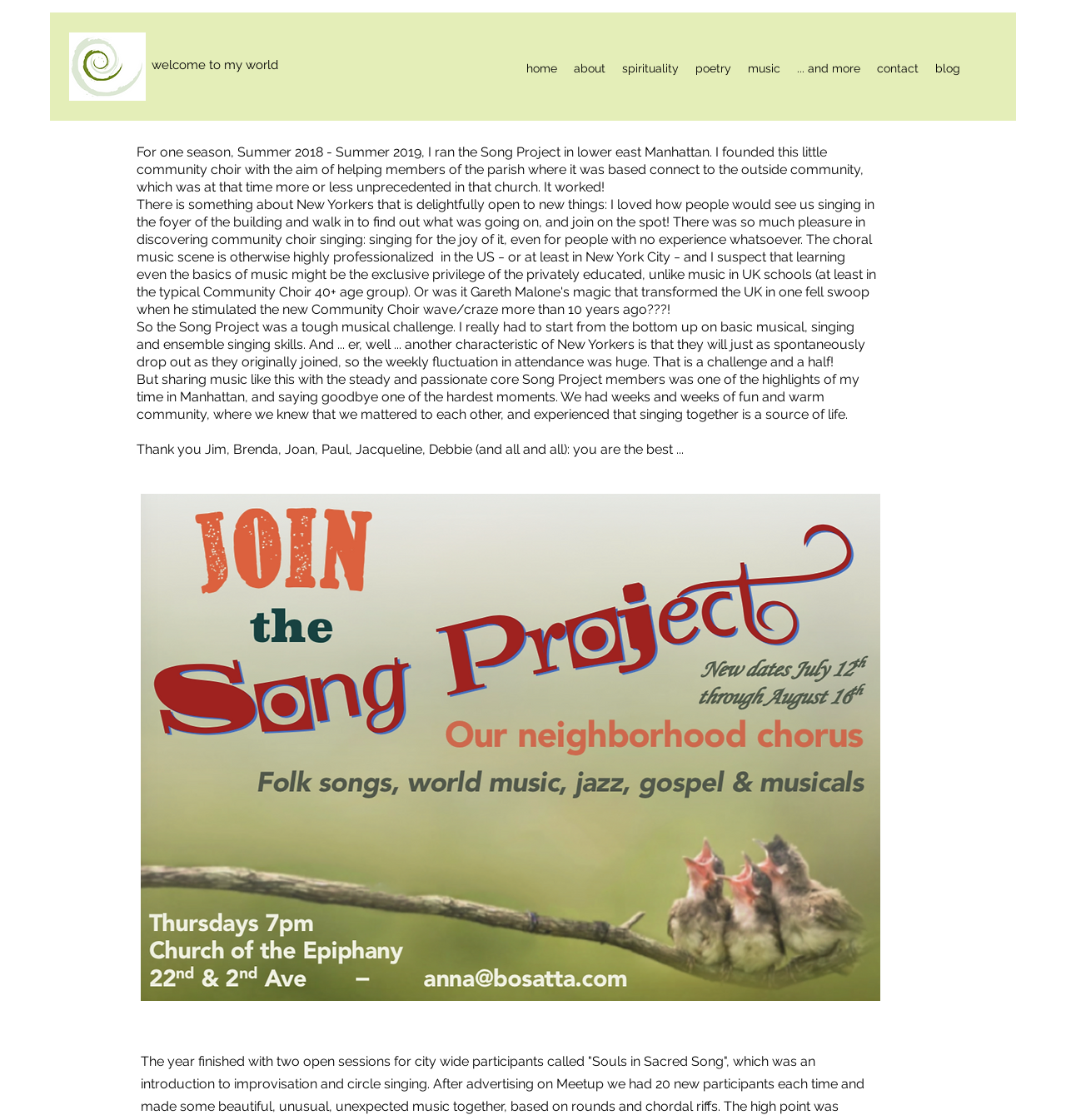Identify the bounding box of the HTML element described here: "about". Provide the coordinates as four float numbers between 0 and 1: [left, top, right, bottom].

[0.53, 0.05, 0.576, 0.072]